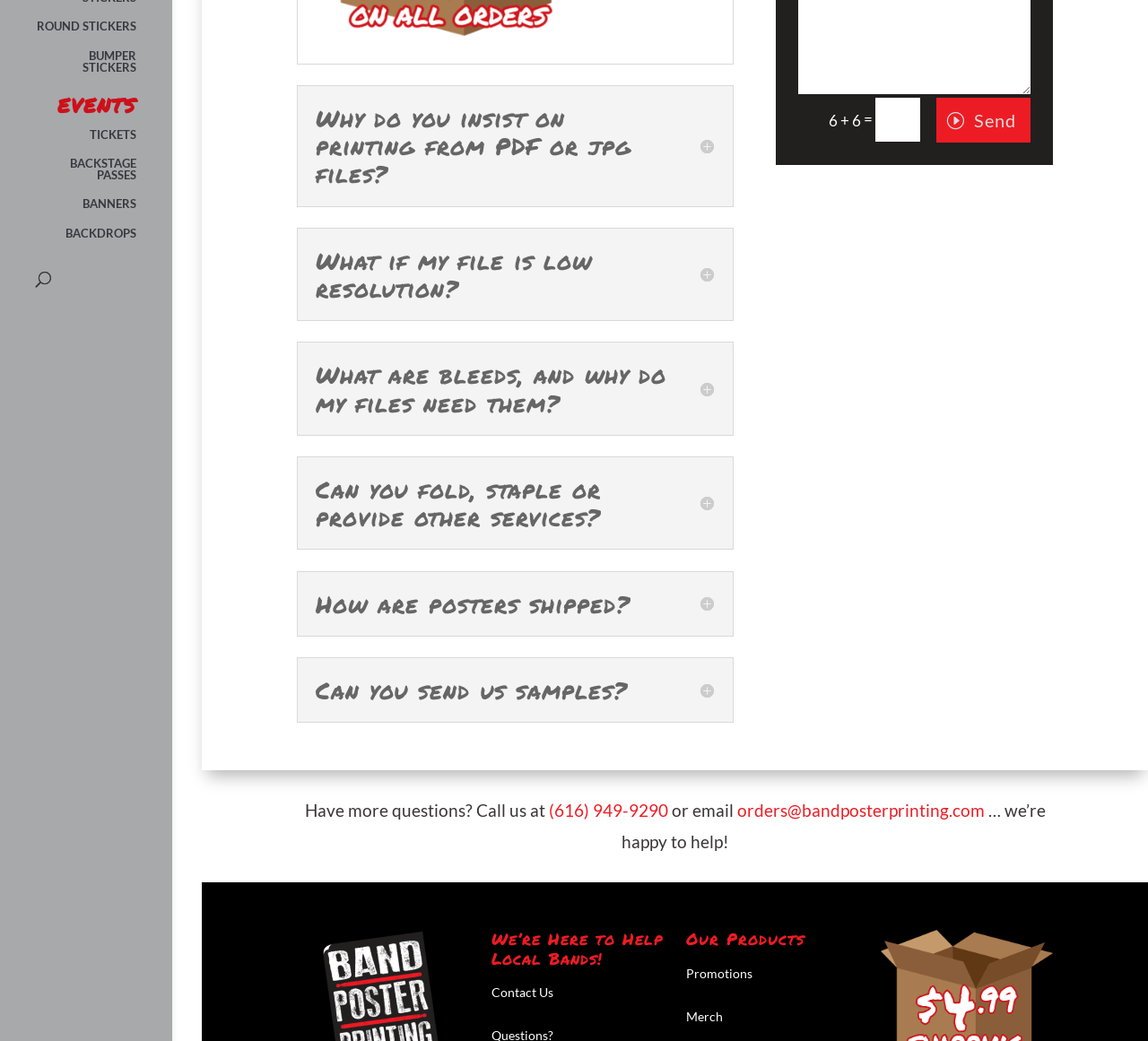Given the description of the UI element: "Merch", predict the bounding box coordinates in the form of [left, top, right, bottom], with each value being a float between 0 and 1.

[0.598, 0.969, 0.63, 0.983]